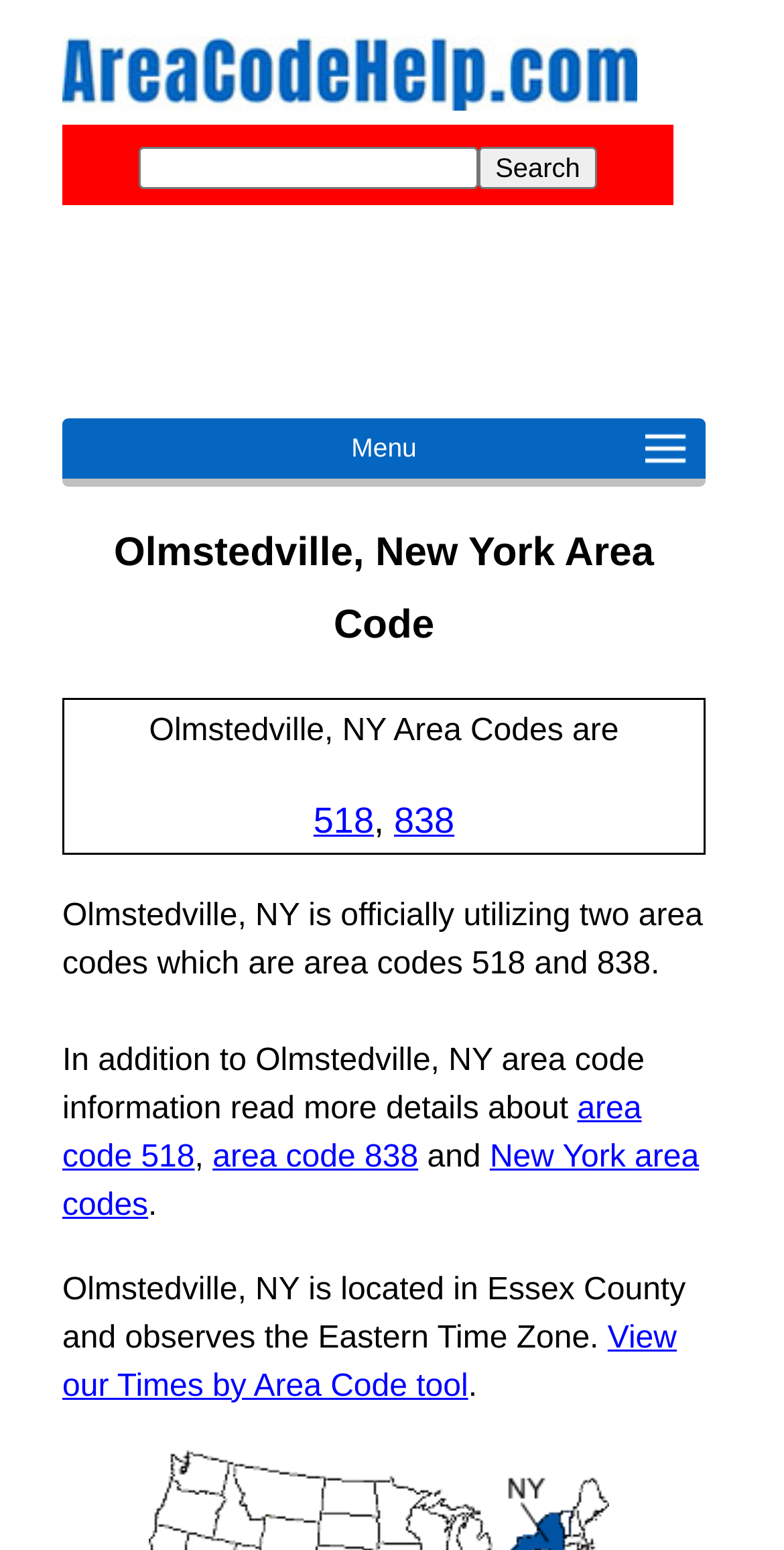Can you provide the bounding box coordinates for the element that should be clicked to implement the instruction: "Read more about New York area codes"?

[0.079, 0.735, 0.892, 0.788]